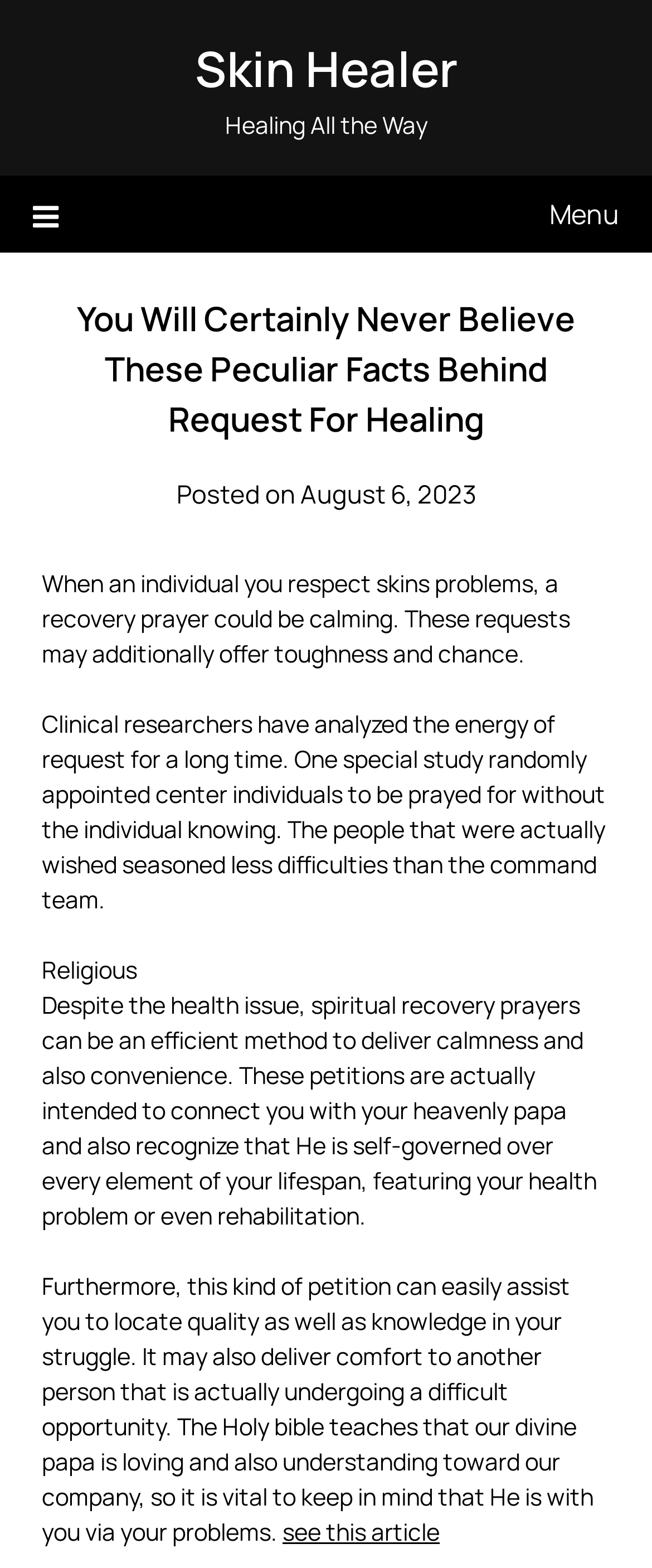Extract the bounding box coordinates for the HTML element that matches this description: "see this article". The coordinates should be four float numbers between 0 and 1, i.e., [left, top, right, bottom].

[0.433, 0.966, 0.674, 0.987]